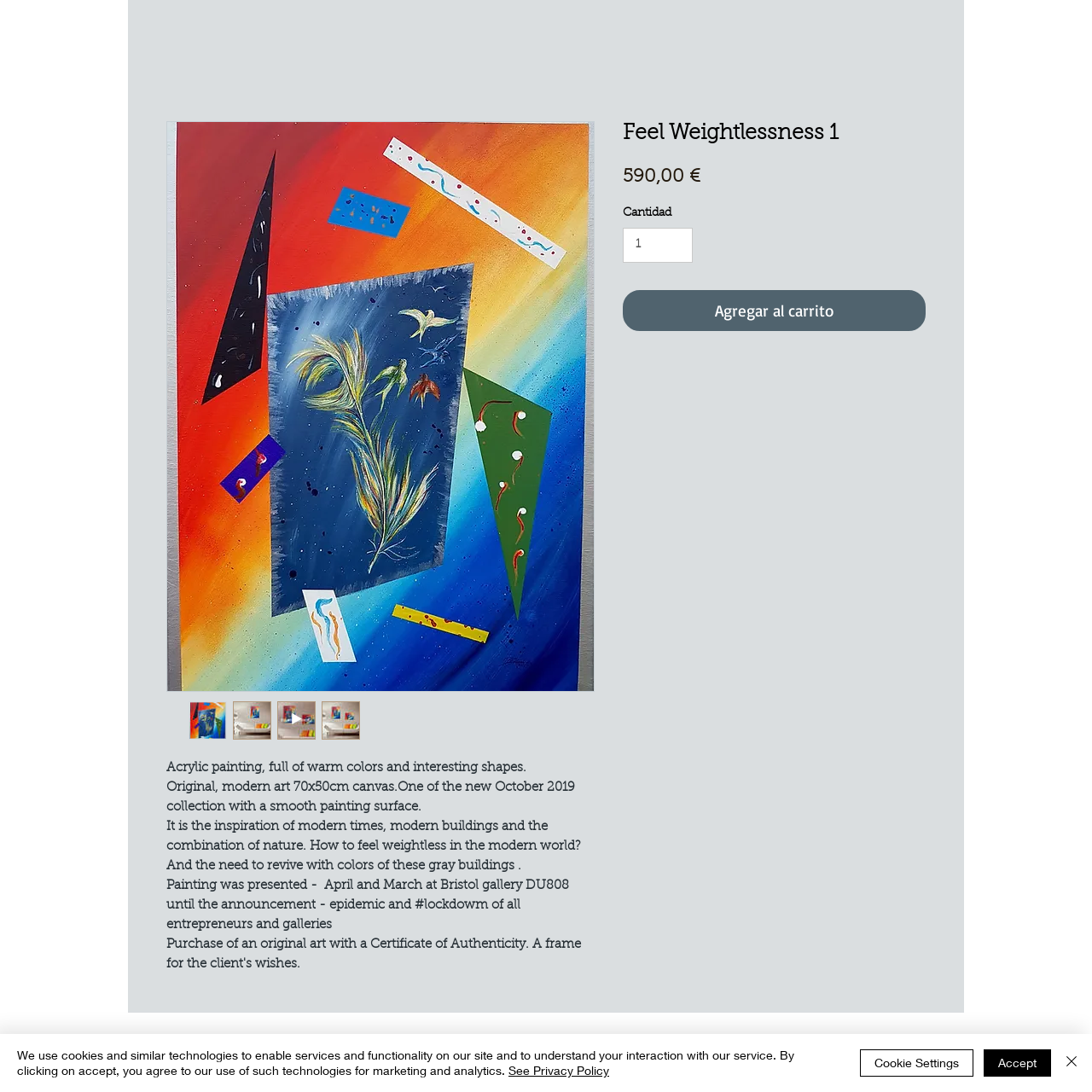Answer with a single word or phrase: 
What is the function of the 'Cerrar' button?

To close the alert